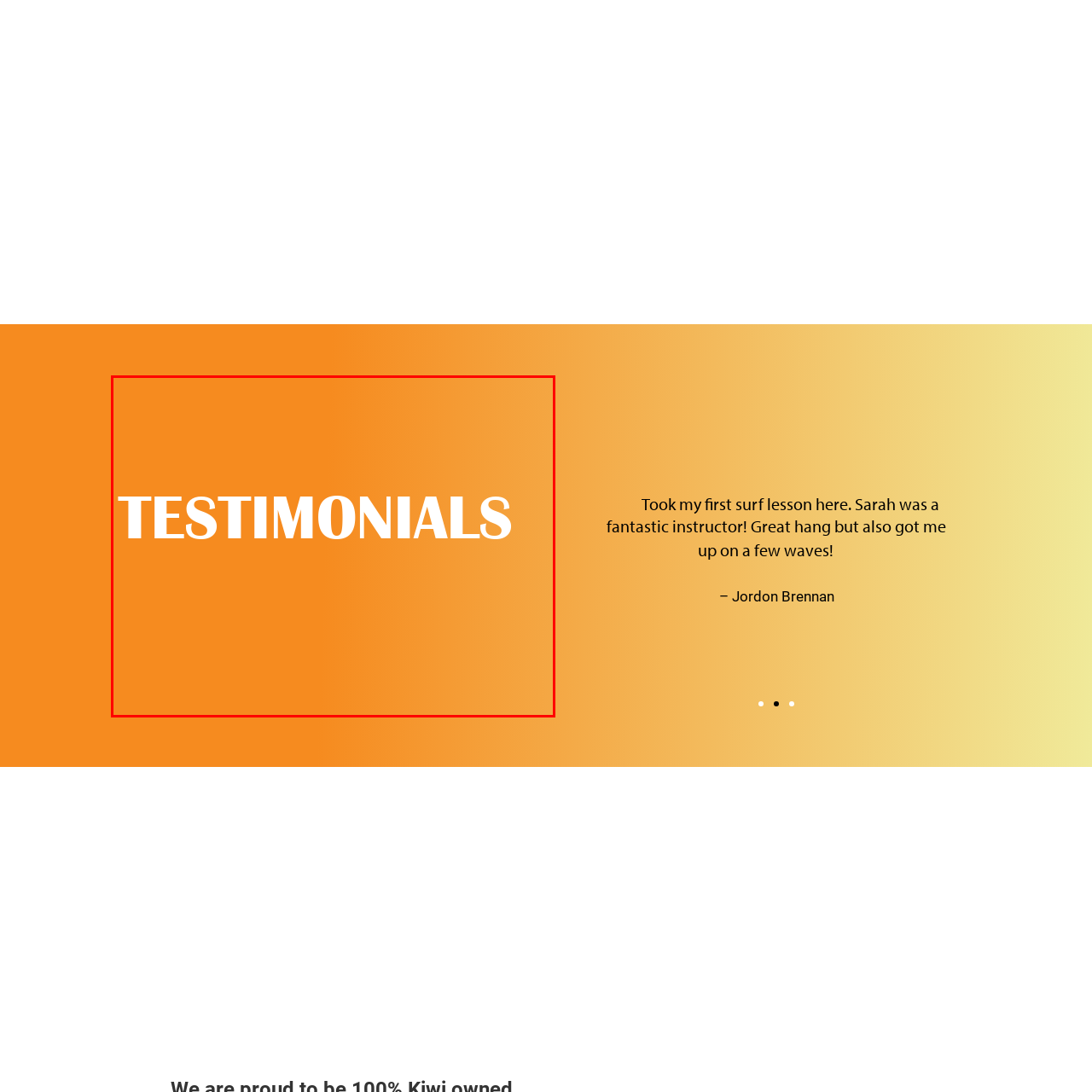What is the purpose of the header?
Examine the content inside the red bounding box and give a comprehensive answer to the question.

The header is positioned within a section dedicated to testimonials, and it invites viewers to explore the shared experiences of past participants, which implies that the purpose of the header is to invite viewers to read the testimonials.